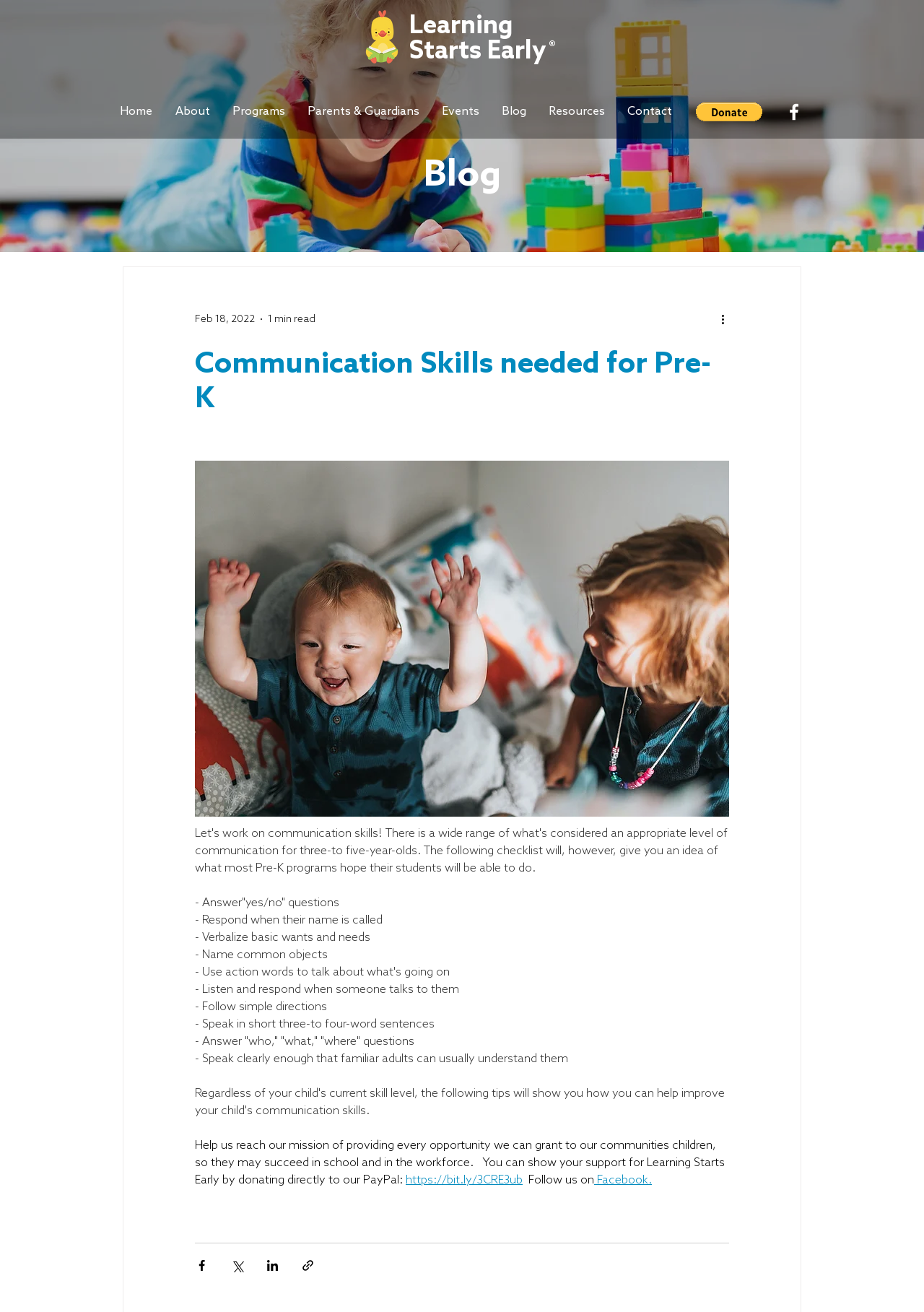Using floating point numbers between 0 and 1, provide the bounding box coordinates in the format (top-left x, top-left y, bottom-right x, bottom-right y). Locate the UI element described here: alt="PayPal Button" aria-label="Donate via PayPal"

[0.753, 0.078, 0.825, 0.092]